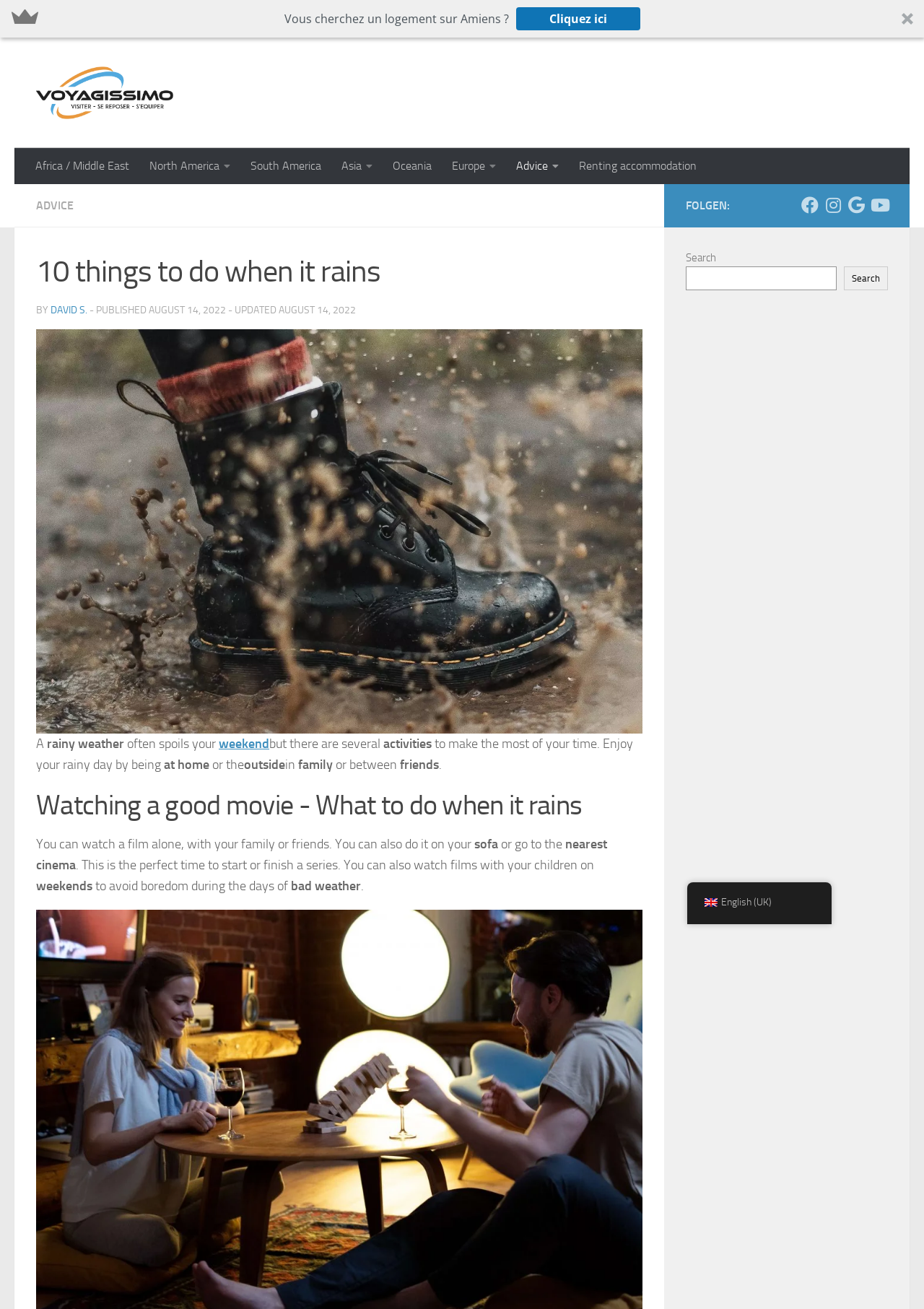Please answer the following question using a single word or phrase: 
What is the first activity mentioned in the article?

Watching a good movie